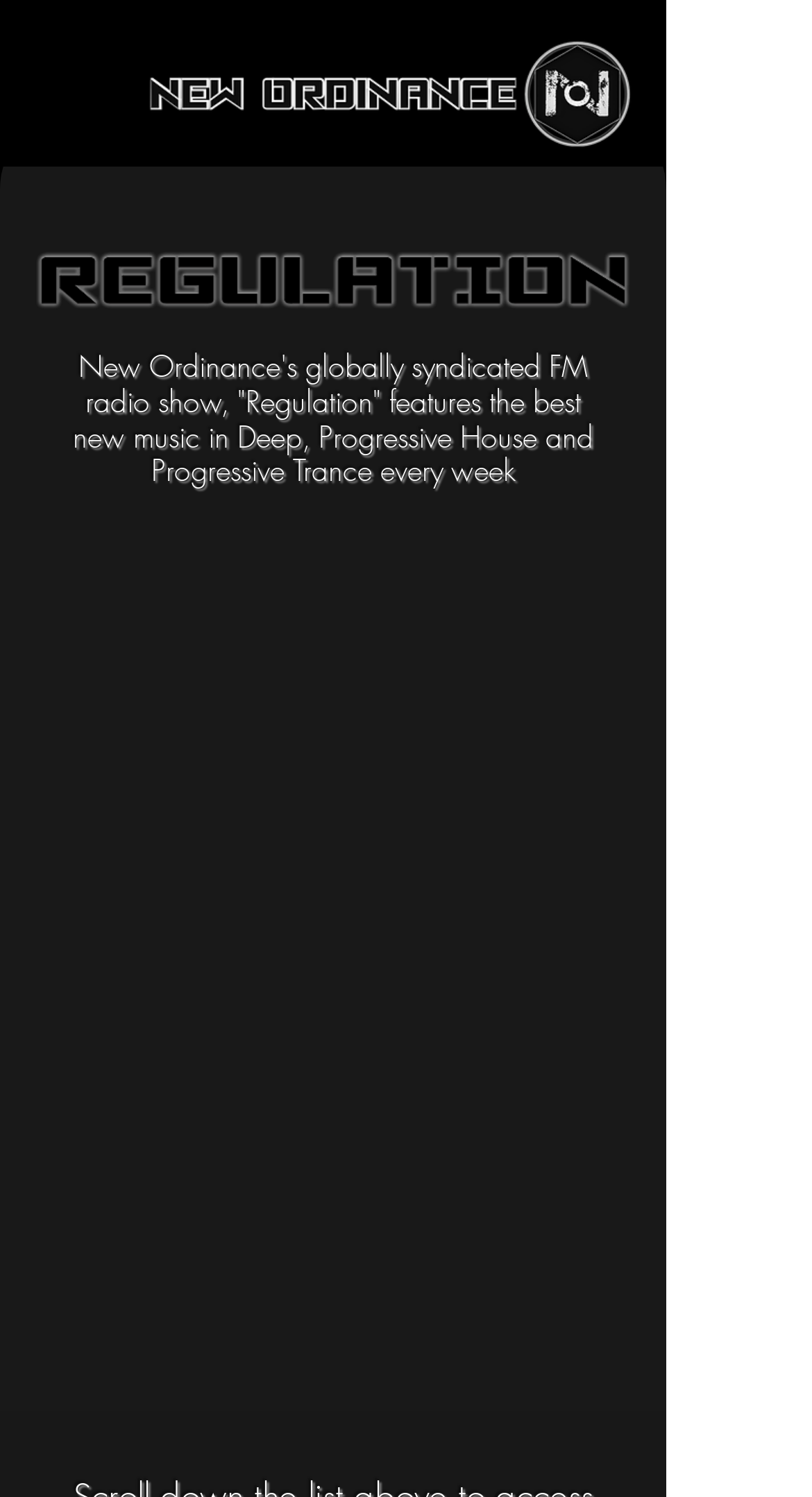Locate the UI element that matches the description aria-label="Open navigation menu" in the webpage screenshot. Return the bounding box coordinates in the format (top-left x, top-left y, bottom-right x, bottom-right y), with values ranging from 0 to 1.

[0.049, 0.028, 0.177, 0.097]